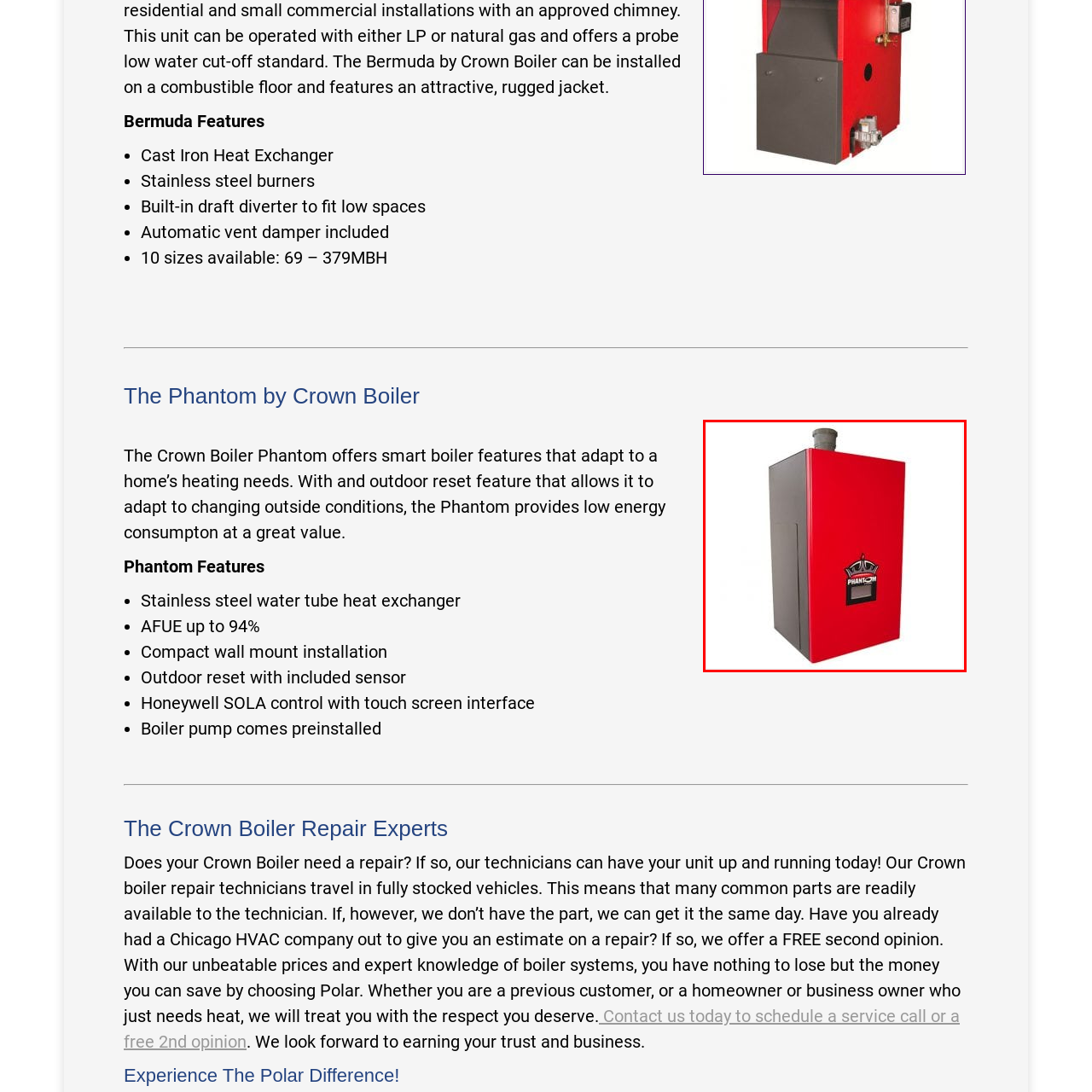Look at the area marked with a blue rectangle, What feature allows the Phantom to adapt to a home's heating requirements? 
Provide your answer using a single word or phrase.

modern technology